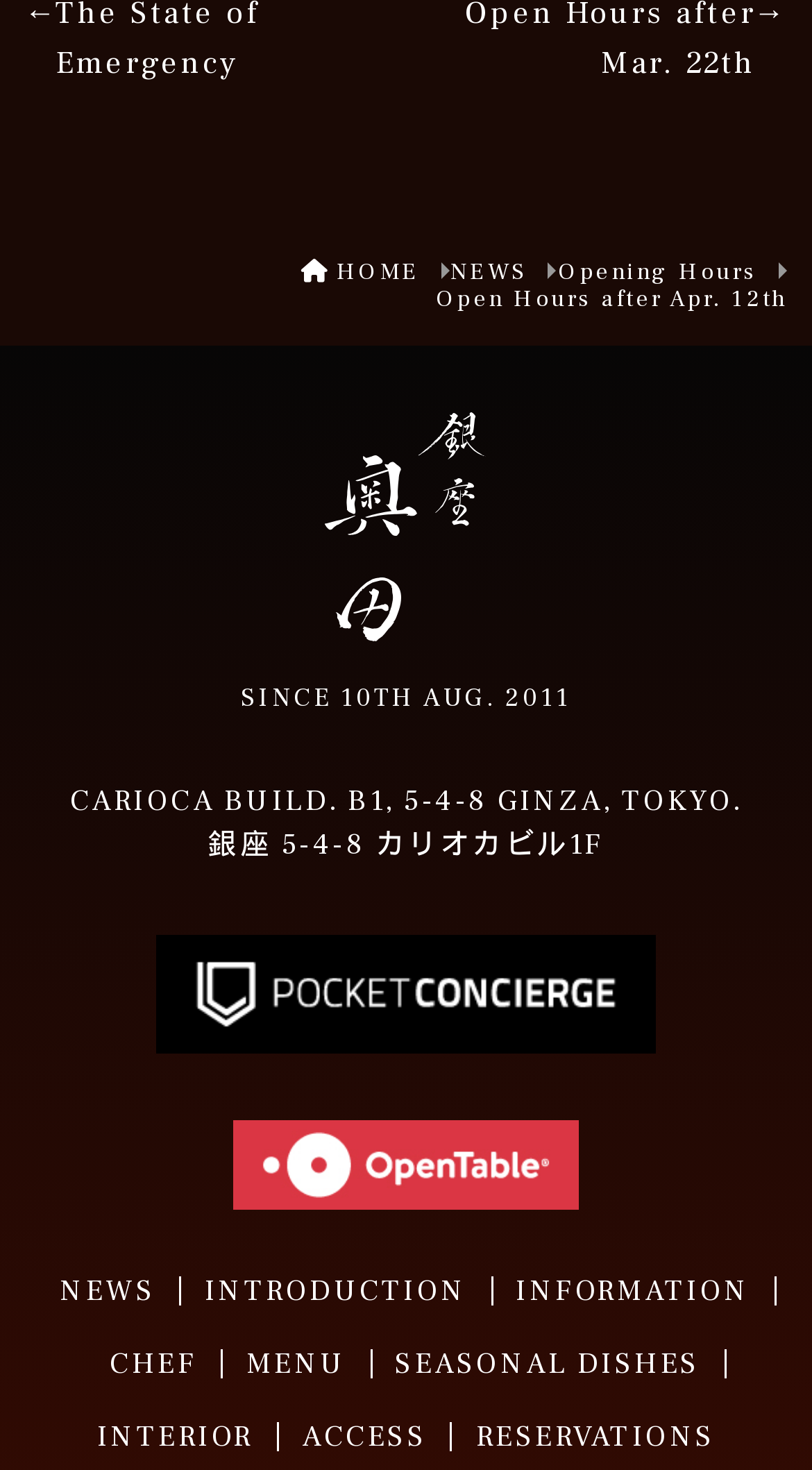Show the bounding box coordinates of the region that should be clicked to follow the instruction: "check opening hours."

[0.687, 0.174, 0.932, 0.195]